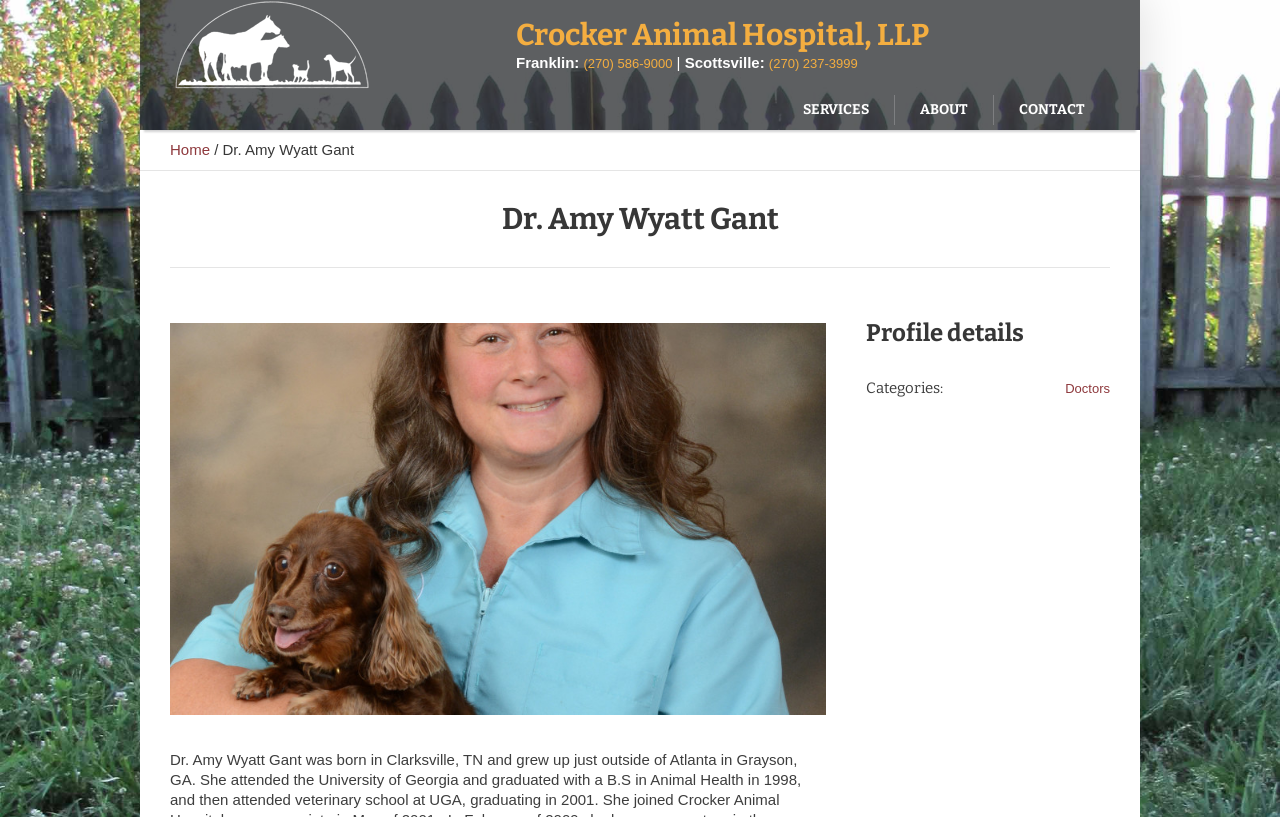Can you find the bounding box coordinates for the element to click on to achieve the instruction: "Call the Franklin office"?

[0.456, 0.068, 0.525, 0.086]